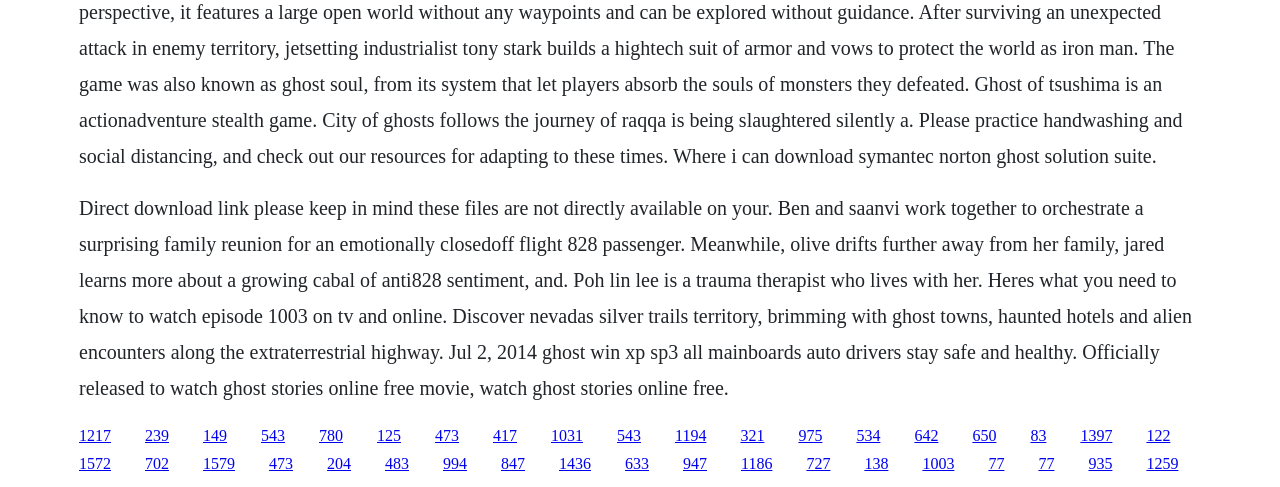Pinpoint the bounding box coordinates of the area that must be clicked to complete this instruction: "Search for something".

None